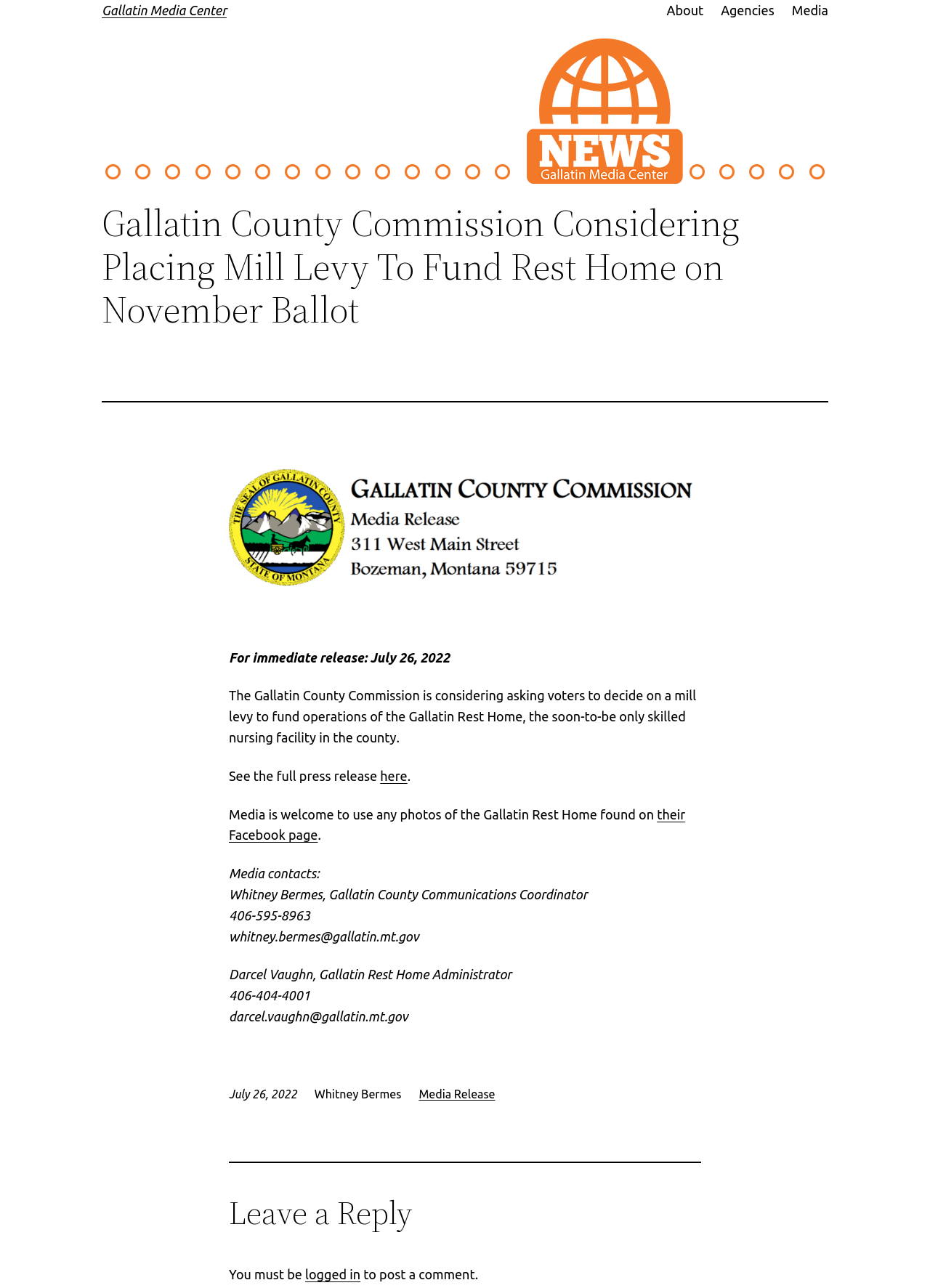What is the name of the administrator of the Gallatin Rest Home?
Refer to the image and provide a concise answer in one word or phrase.

Darcel Vaughn